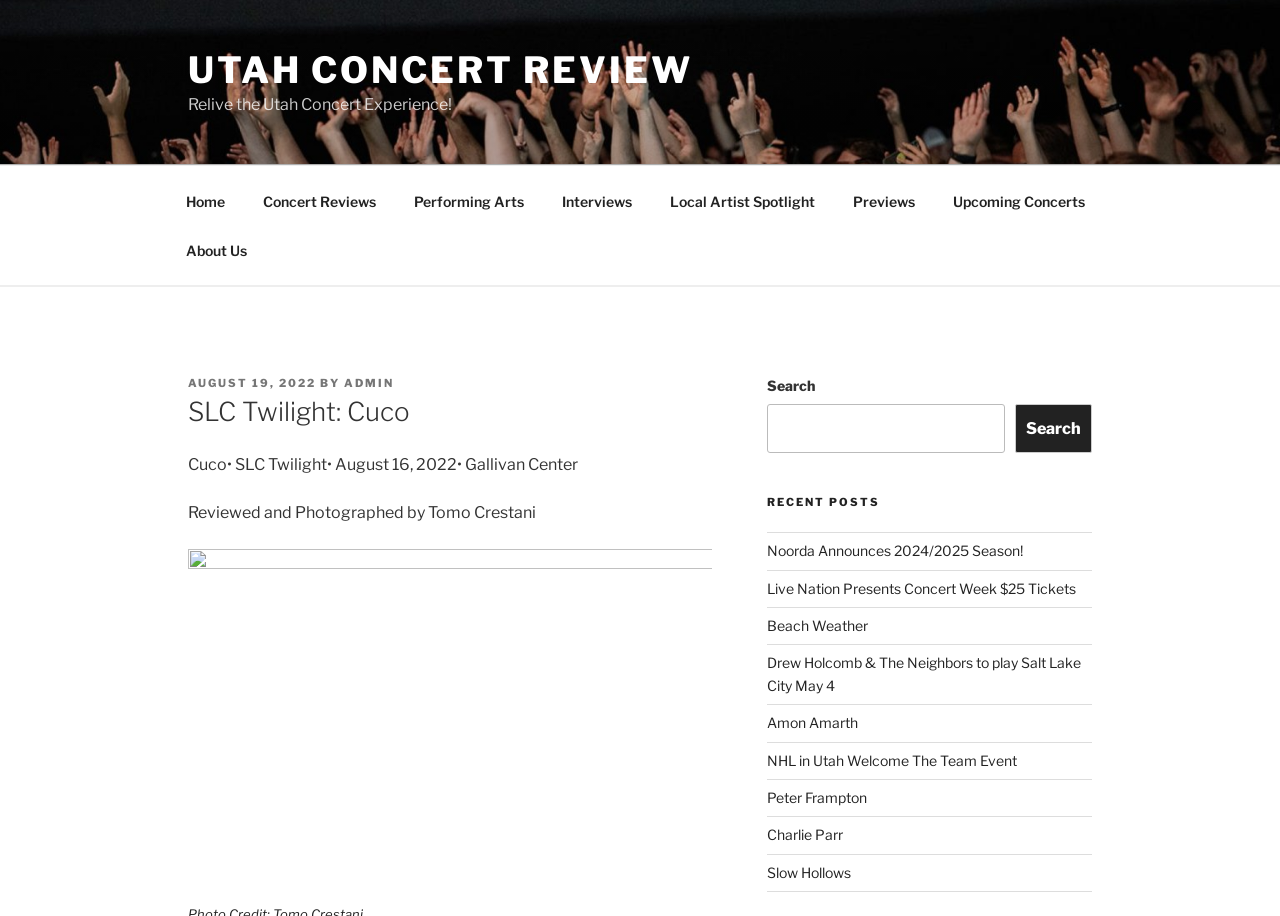Identify the bounding box for the UI element described as: "parent_node: Photo Credit: Tomo Crestani". The coordinates should be four float numbers between 0 and 1, i.e., [left, top, right, bottom].

[0.147, 0.957, 0.556, 0.978]